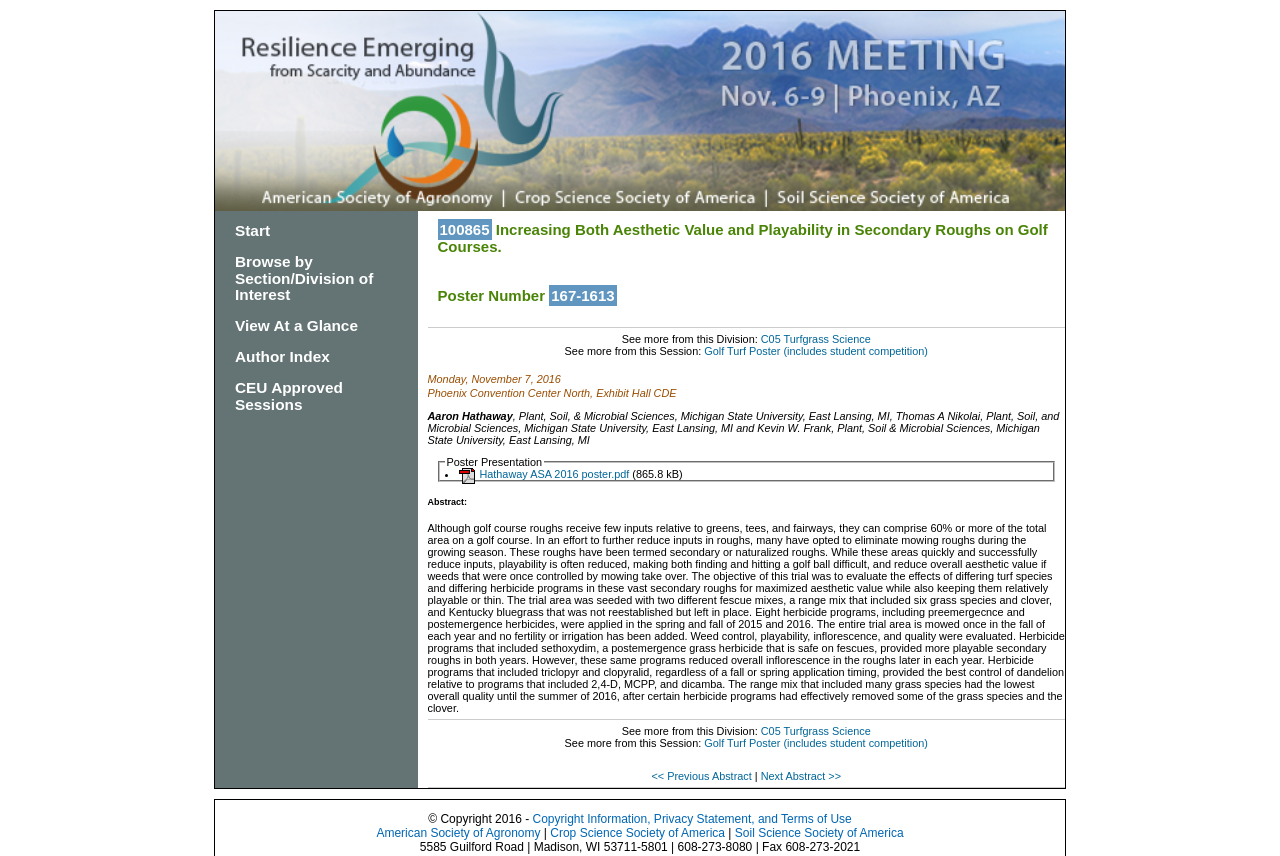Could you find the bounding box coordinates of the clickable area to complete this instruction: "View At a Glance"?

[0.184, 0.371, 0.28, 0.39]